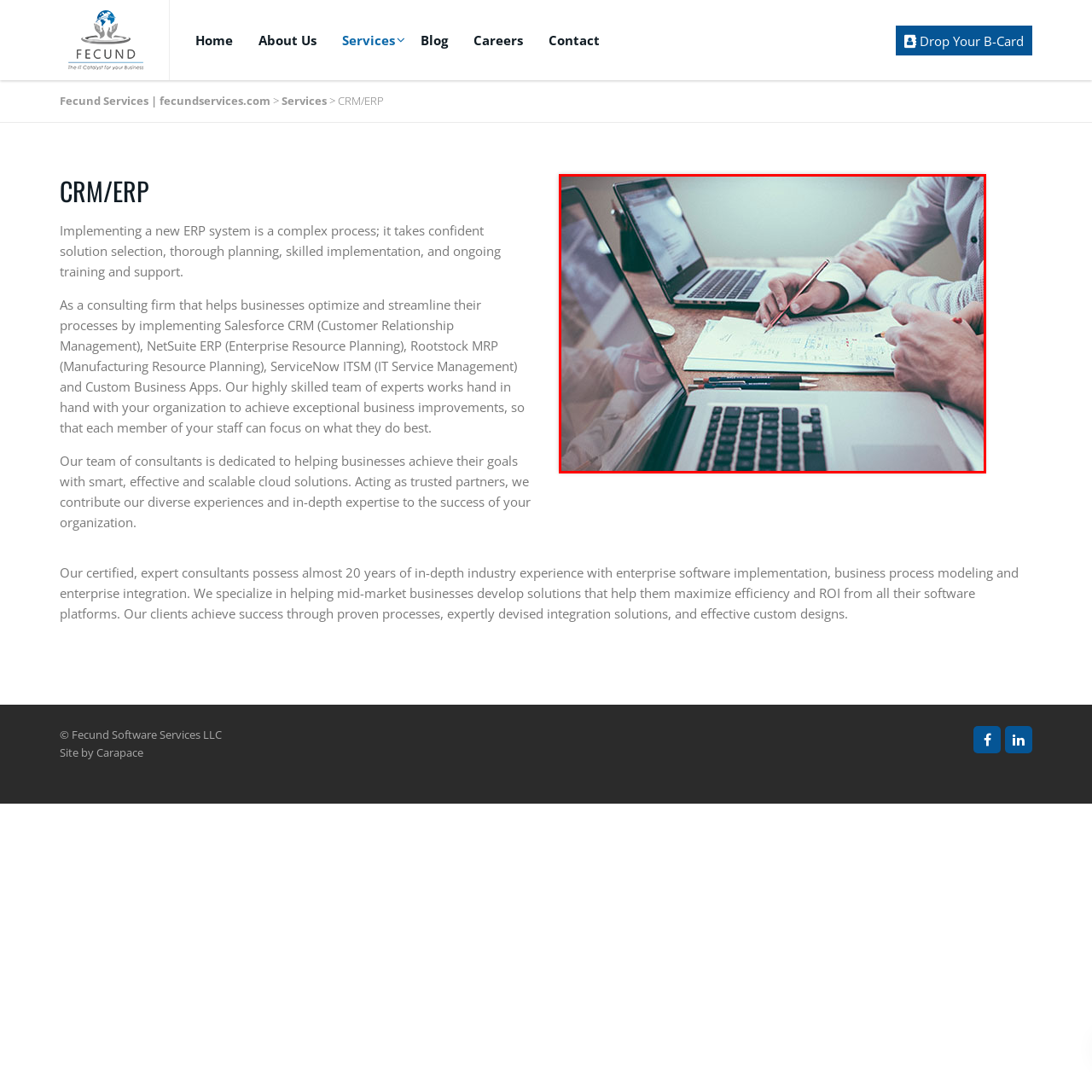What is the setting of the image?
Look at the image contained within the red bounding box and provide a detailed answer based on the visual details you can infer from it.

The image appears to be set in a modern office environment, with soft lighting that creates a productive atmosphere, and the presence of laptops, pens, and a circular object, possibly a cup or a paperweight, emphasizes the organized and dynamic nature of their meeting.